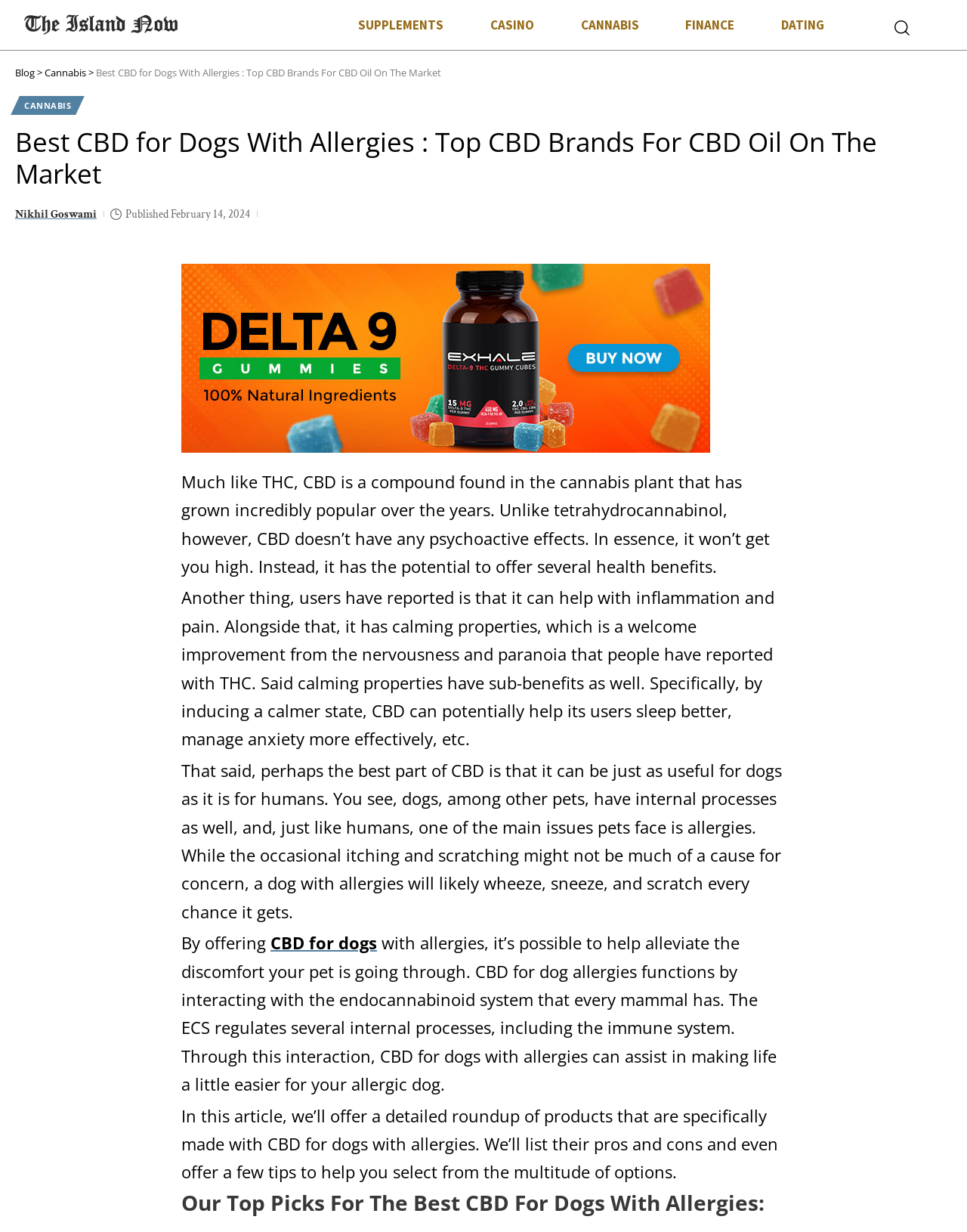Provide the bounding box coordinates of the HTML element this sentence describes: "CBD for dogs".

[0.28, 0.756, 0.39, 0.774]